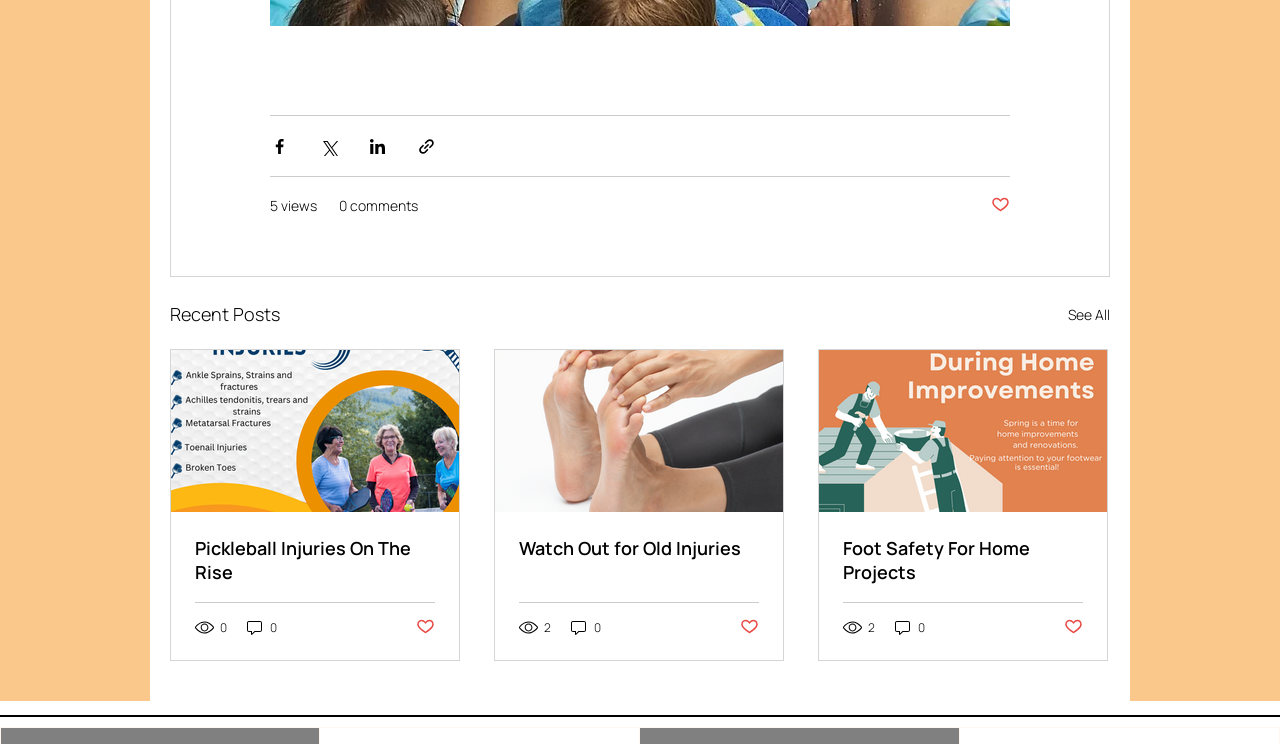Determine the bounding box coordinates of the region I should click to achieve the following instruction: "Like the post about Foot Safety For Home Projects". Ensure the bounding box coordinates are four float numbers between 0 and 1, i.e., [left, top, right, bottom].

[0.831, 0.829, 0.846, 0.857]